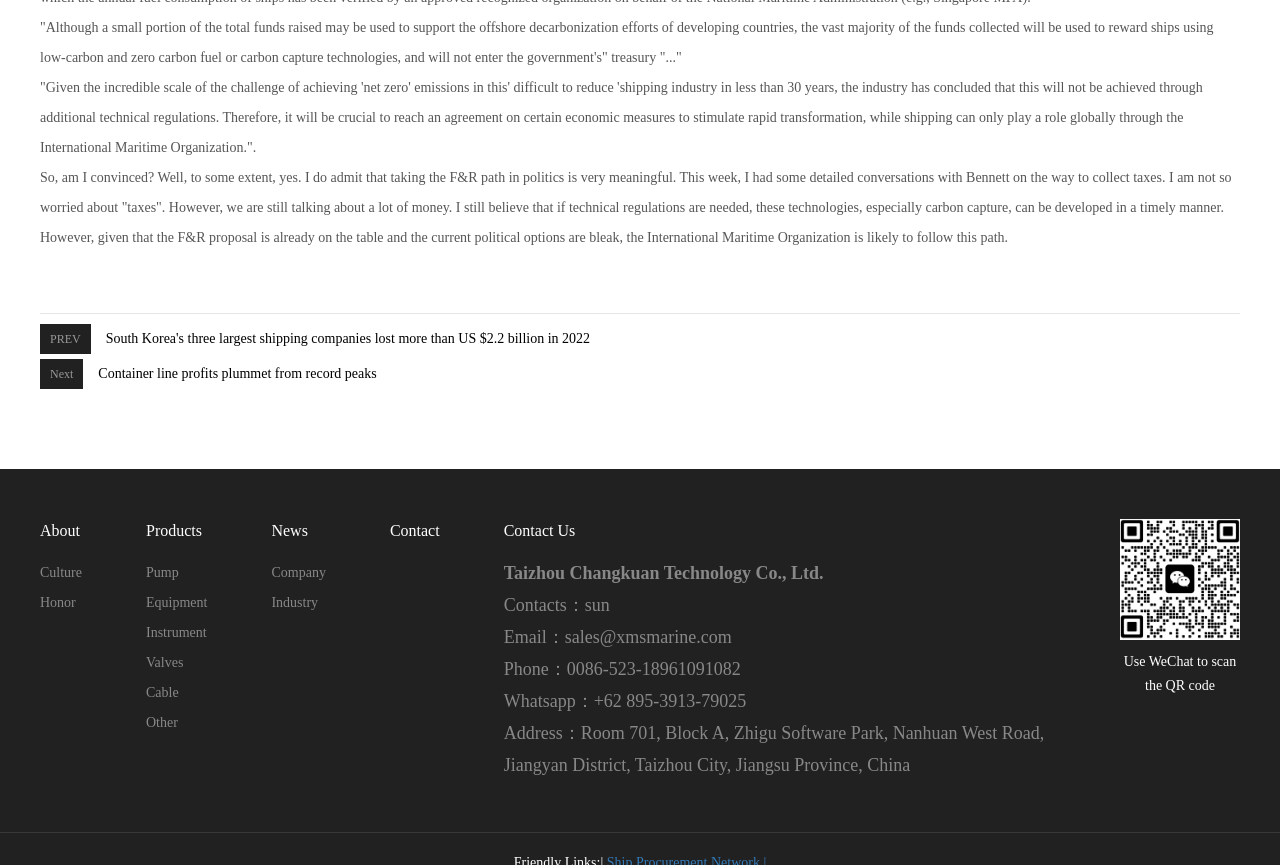Determine the bounding box coordinates for the UI element with the following description: "Company". The coordinates should be four float numbers between 0 and 1, represented as [left, top, right, bottom].

[0.212, 0.645, 0.255, 0.68]